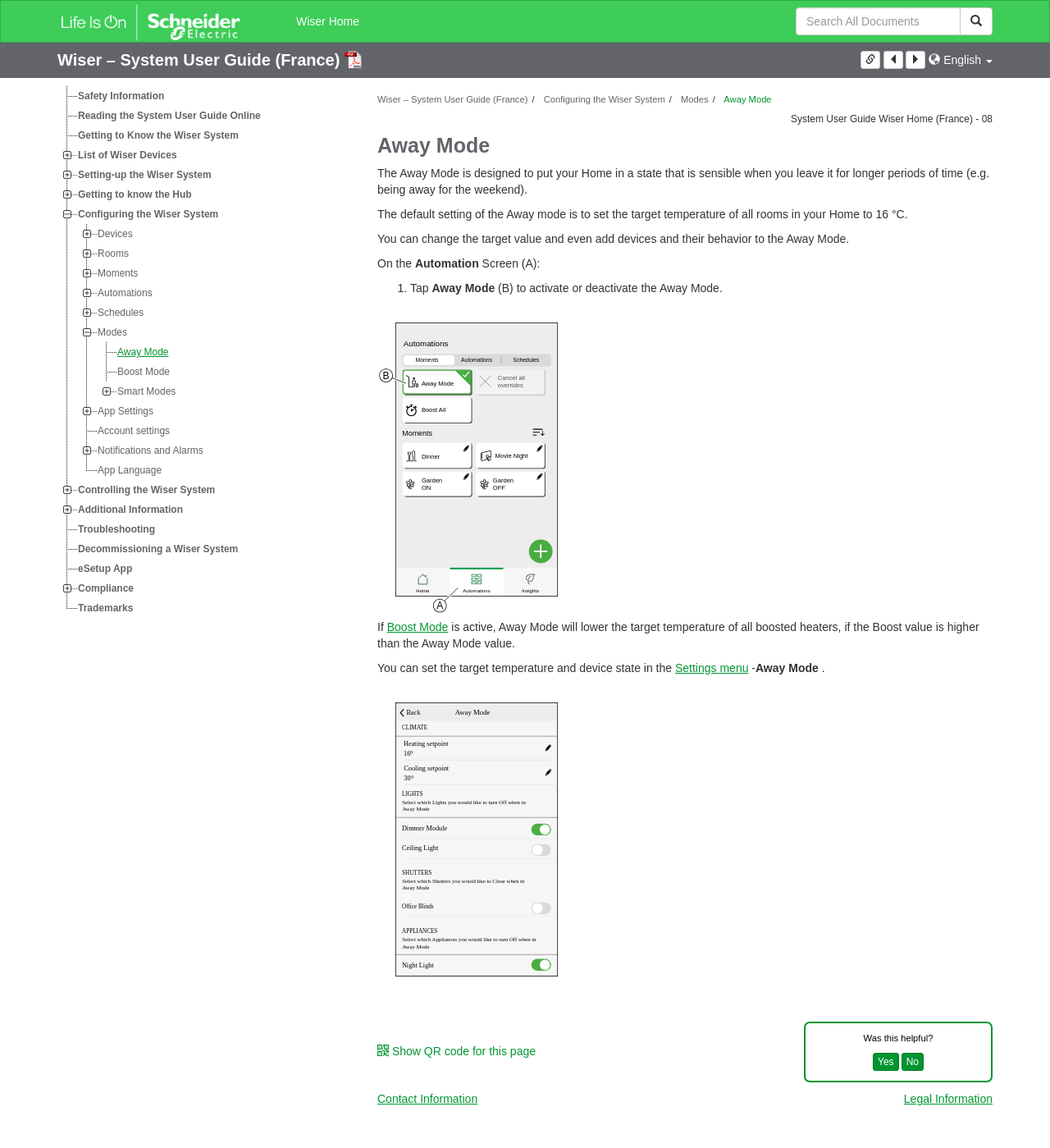Describe in detail what you see on the webpage.

The webpage is titled "Away Mode - Wiser Home" and has a search bar located at the top right corner. Below the search bar, there are several links and an image of a PDF file. 

On the left side of the page, there is a tree menu with multiple tree items, including "Safety Information", "Reading the System User Guide Online", and "Getting to Know the Wiser System", among others. The tree item "Configuring the Wiser System" is expanded, and it has several sub-items, including "Devices", "Rooms", "Moments", "Automations", "Schedules", and "Modes". The sub-item "Modes" is further expanded, showing "Away Mode", "Boost Mode", and "Smart Modes". 

At the top of the page, there are several links, including "Wiser Home", "Wiser – System User Guide (France)", and a few icons. On the right side of the page, there are links to "Wiser – System User Guide (France)", "Configuring the Wiser System", "Modes", and "Away Mode". There is also a static text "System User Guide Wiser Home (France) - 08" at the bottom right corner of the page.